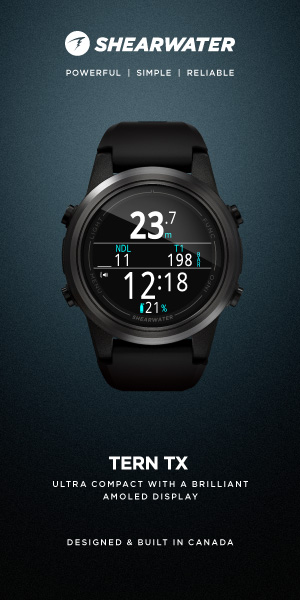What is the current time displayed on the device?
Answer briefly with a single word or phrase based on the image.

12:18